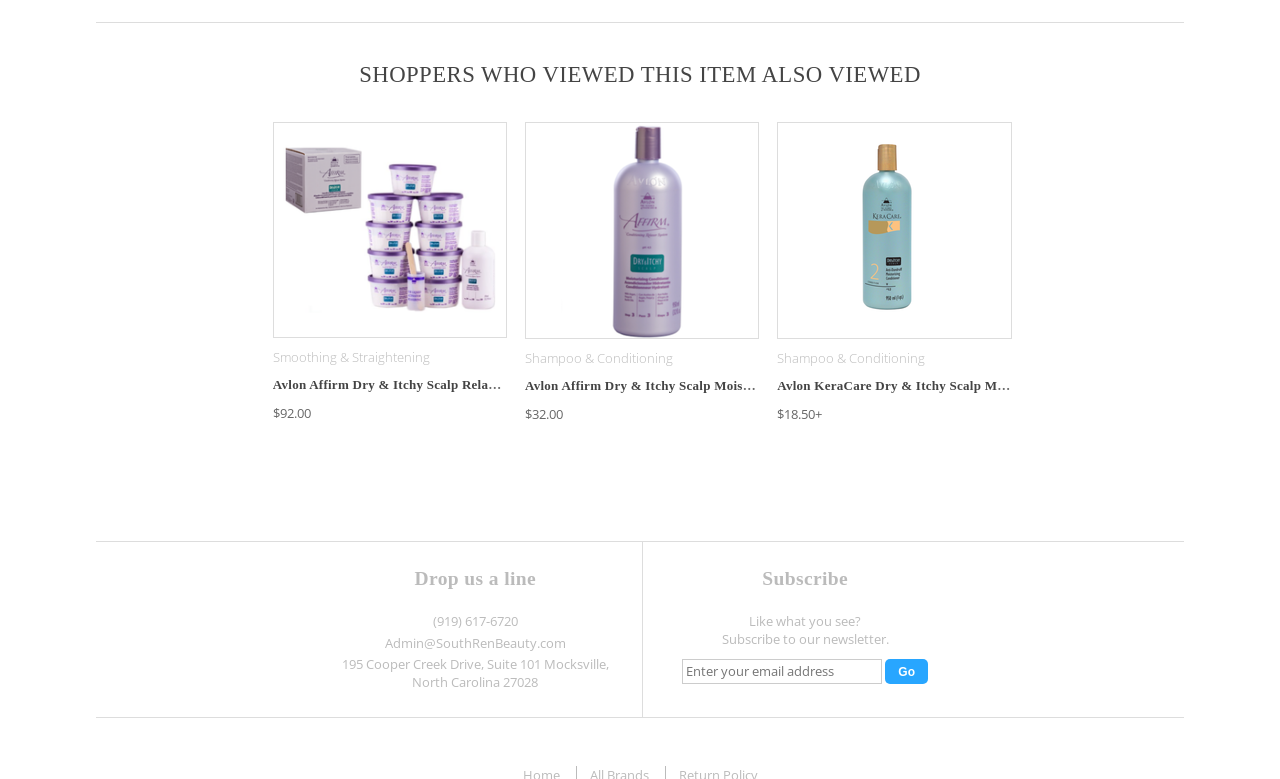Please provide the bounding box coordinates for the element that needs to be clicked to perform the following instruction: "Click on Go button to submit email". The coordinates should be given as four float numbers between 0 and 1, i.e., [left, top, right, bottom].

[0.692, 0.845, 0.725, 0.878]